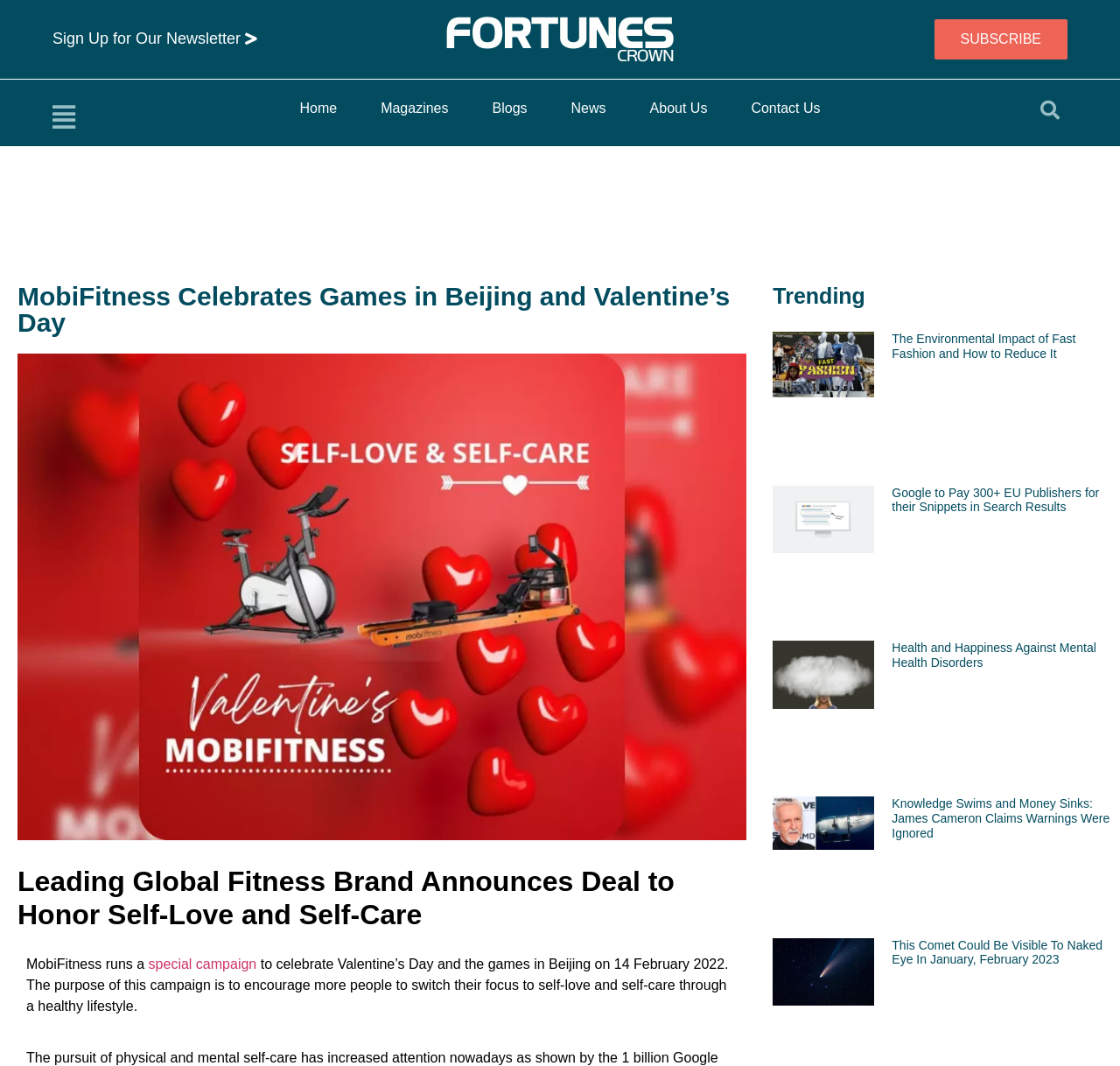What is the theme of the image associated with the article 'Environmental Impact of Fast Fashion'?
Answer briefly with a single word or phrase based on the image.

Environmental